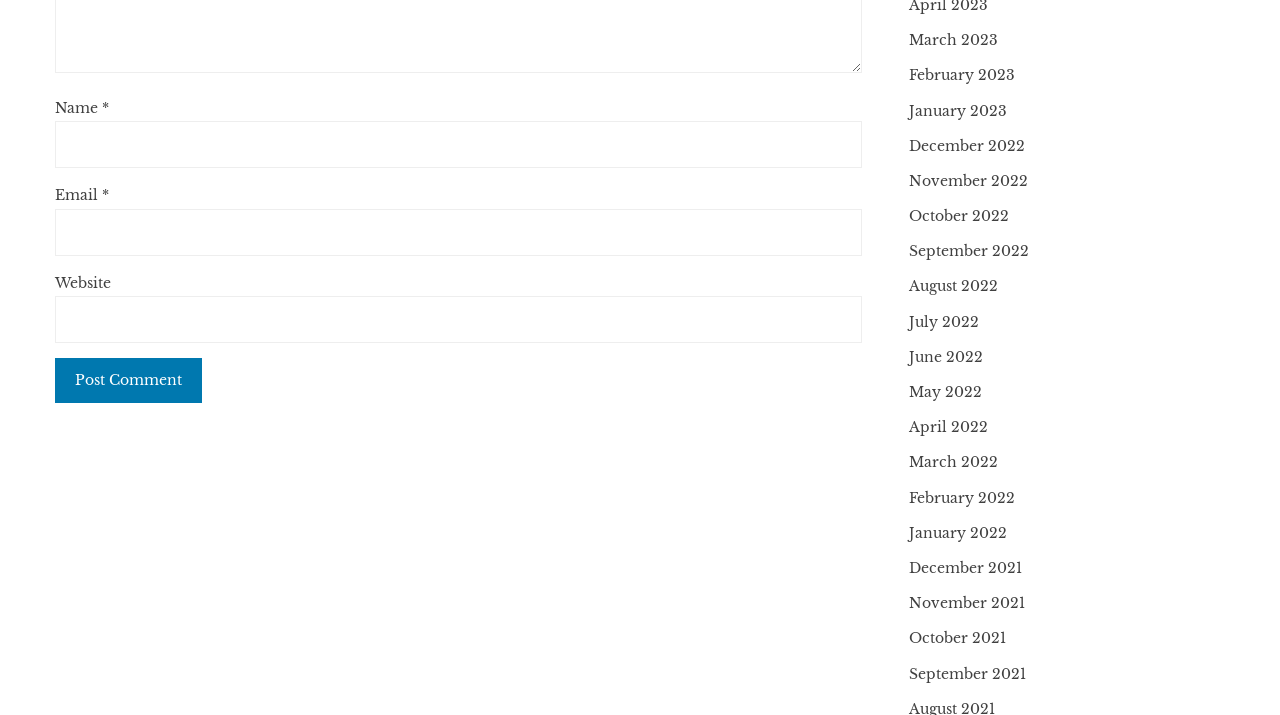What type of information is being collected?
Provide a thorough and detailed answer to the question.

The webpage is collecting personal information, such as the user's name, email, and optionally their website URL. This information is likely used to identify the commenter and may be used for other purposes, such as responding to comments or sending notifications.